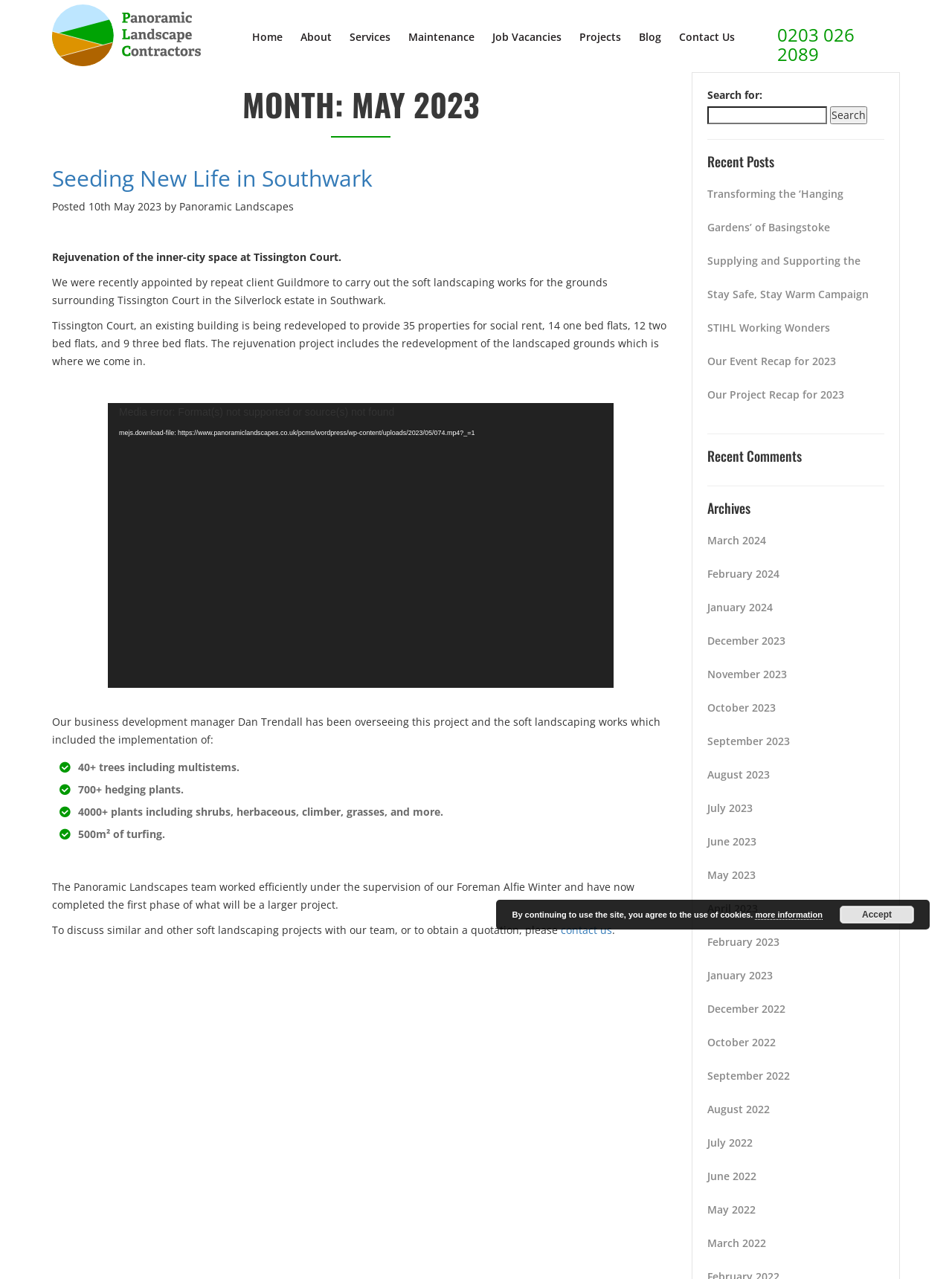Find the bounding box coordinates for the element that must be clicked to complete the instruction: "Click the 'Home' link". The coordinates should be four float numbers between 0 and 1, indicated as [left, top, right, bottom].

[0.255, 0.015, 0.306, 0.044]